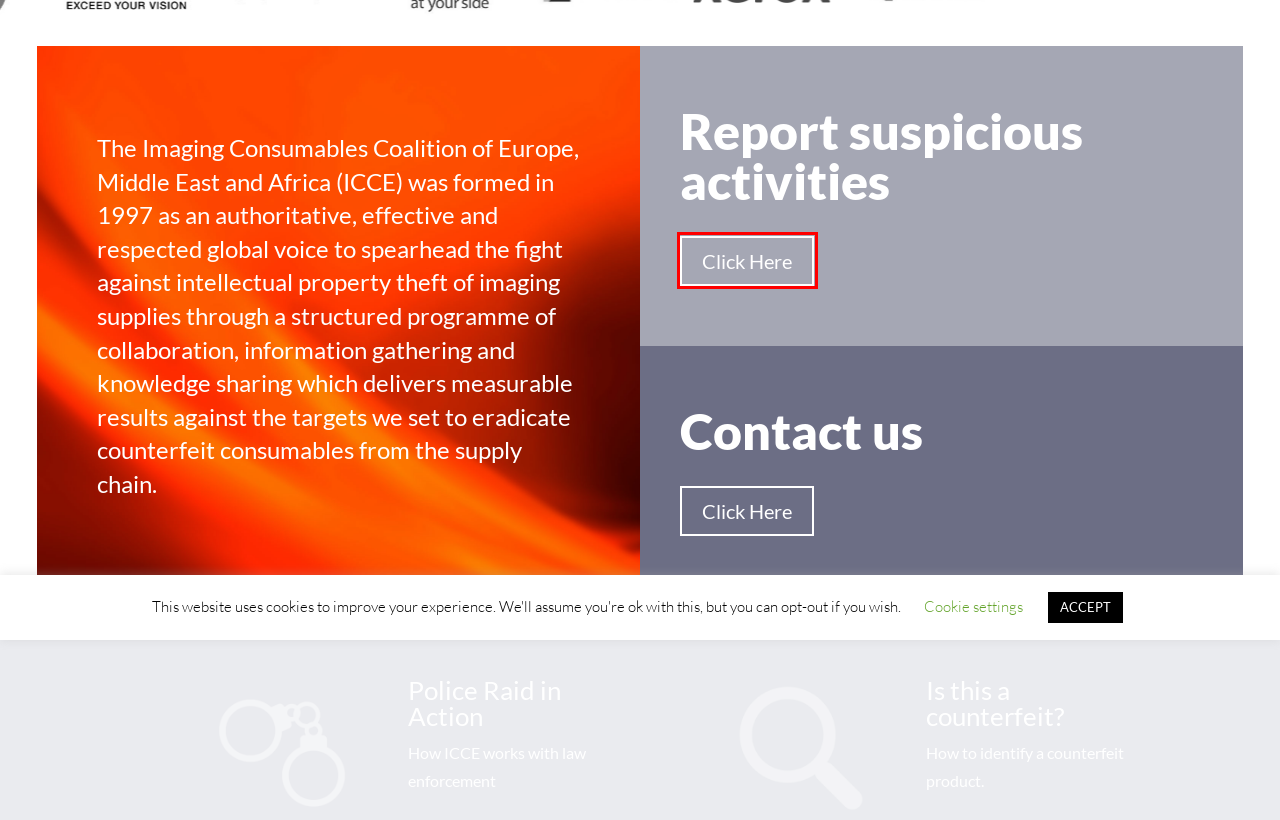You are given a screenshot of a webpage with a red rectangle bounding box around a UI element. Select the webpage description that best matches the new webpage after clicking the element in the bounding box. Here are the candidates:
A. News - ICCE
B. Events - ICCE
C. Counterfeit Toners | Ricoh Europe
D. Legal - ICCE
E. Links - ICCE
F. Anti-Counterfeit | Printronix
G. Suspicious Activities - ICCE
H. Anti-Counterfeit Awareness - Canon Europe

G